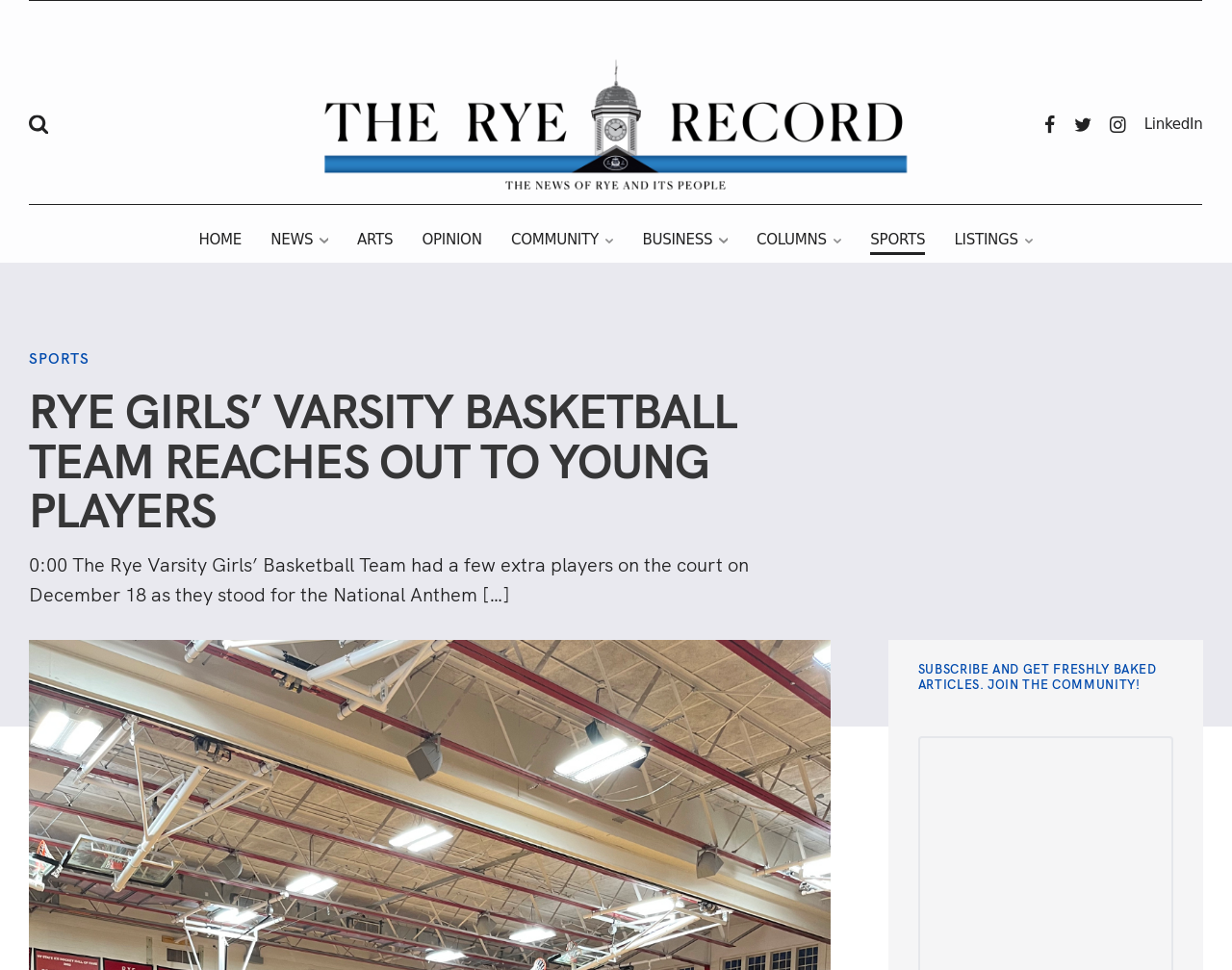What type of content is listed under 'COLUMNS'?
Your answer should be a single word or phrase derived from the screenshot.

Various topics